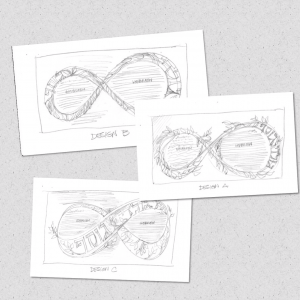Generate an in-depth description of the visual content.

This image features three hand-drawn sketches of Ketubah designs, showcasing intricate paper cut concepts centered around the infinity symbol. Each sketch is labeled as "Design A," "Design B," and "Design C," indicating different artistic approaches to fulfilling the couple's request for a unique wedding contract. The designs incorporate elements of nature and Hebrew lettering, reflecting the couple's backgrounds—one from Baltimore and the other from Guatemala. These preliminary sketches represent the initial stage in the creative process of making a personalized Ketubah, where the artist collaborates with the couple to blend cultural significance and personal aesthetics into a cohesive piece of art.